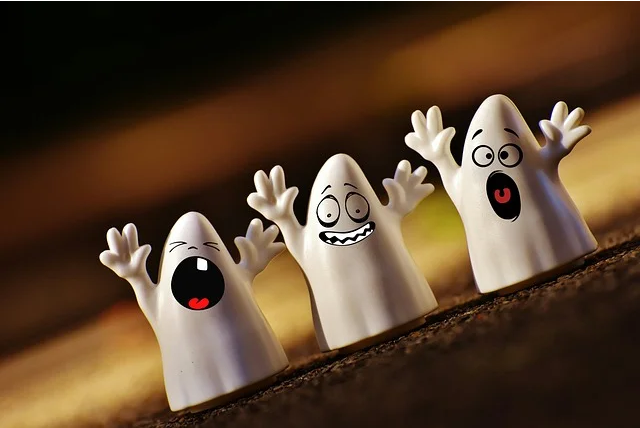Please provide a brief answer to the question using only one word or phrase: 
What is the tone conveyed by the middle ghost?

Lighthearted and humorous